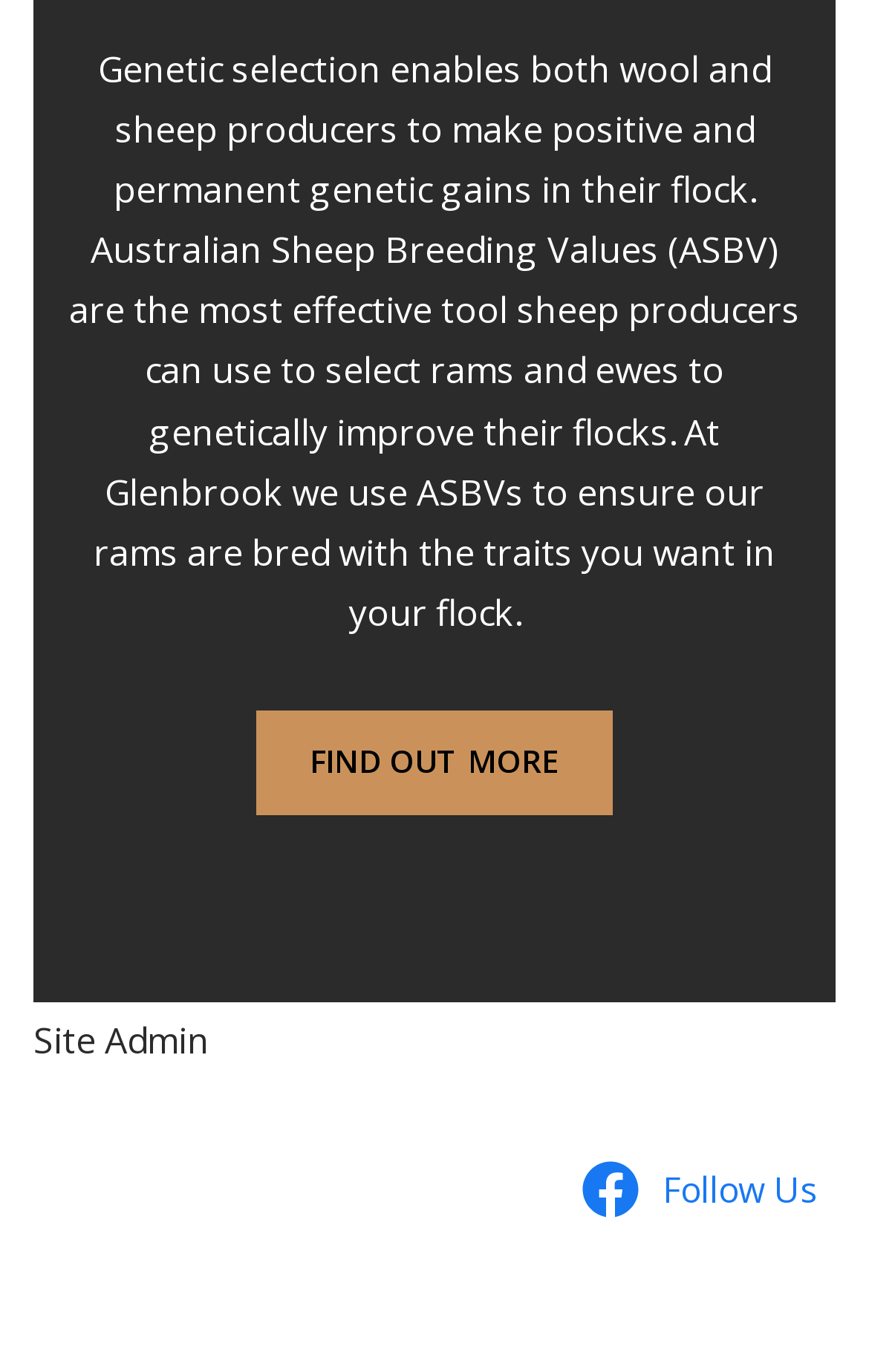Answer briefly with one word or phrase:
What tool do sheep producers use to select rams and ewes?

ASBV